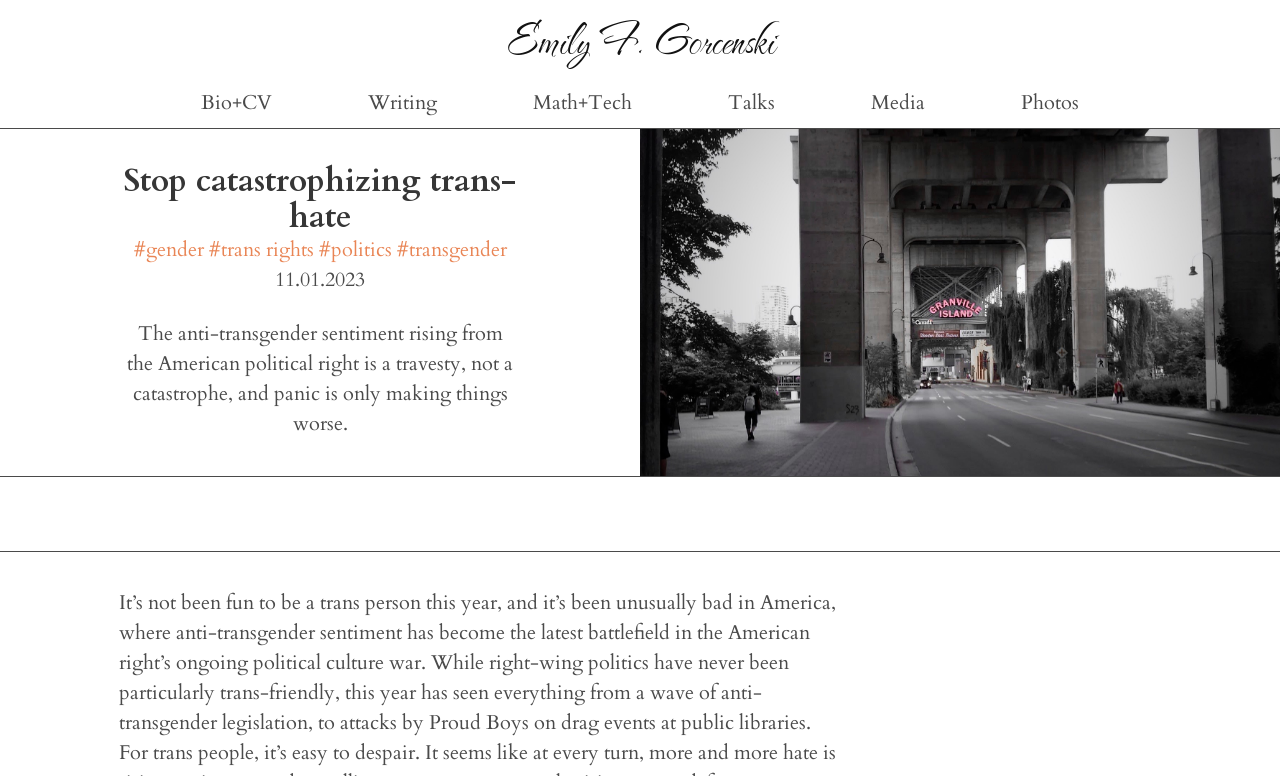Provide a comprehensive caption for the webpage.

The webpage appears to be a personal blog or article page belonging to Emily F. Gorcenski. At the top, there is a main navigation menu with six links: "Emily F. Gorcenski", "Bio+CV", "Writing", "Math+Tech", "Talks", and "Media", followed by "Photos". These links are aligned horizontally and take up the top section of the page.

Below the navigation menu, there is a header section with a title "Stop catastrophizing trans-hate". This title is centered and takes up a significant portion of the page's width. 

To the right of the title, there are four links: "#gender", "#trans rights", "#politics", and "#transgender". These links are stacked vertically and are positioned near the top-right corner of the page.

Below the title and links, there is a date "11.01.2023" displayed prominently. 

The main content of the page is a paragraph of text that reads "The anti-transgender sentiment rising from the American political right is a travesty, not a catastrophe, and panic is only making things worse." This text is centered and takes up a significant portion of the page's width, spanning from the left to the right side of the page.